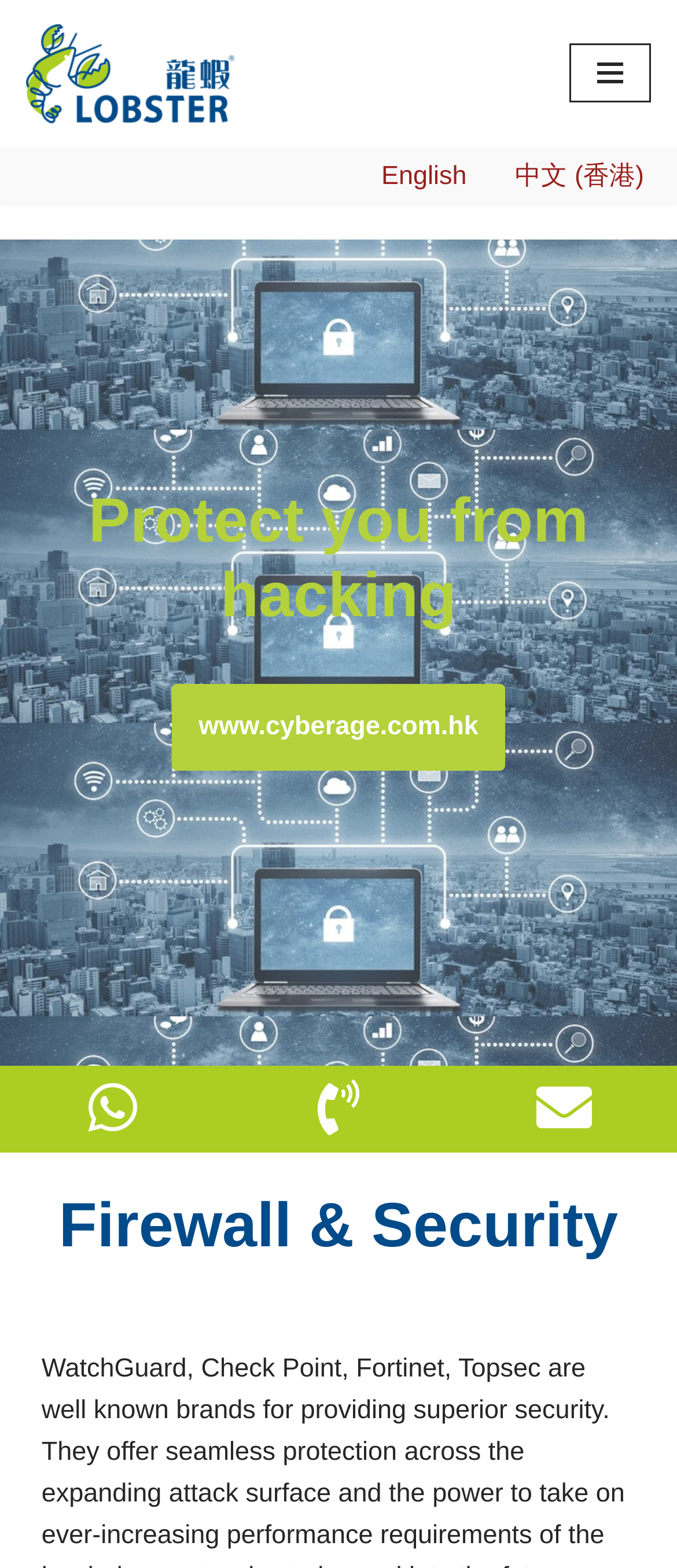Can you find the bounding box coordinates of the area I should click to execute the following instruction: "Read bd news"?

None